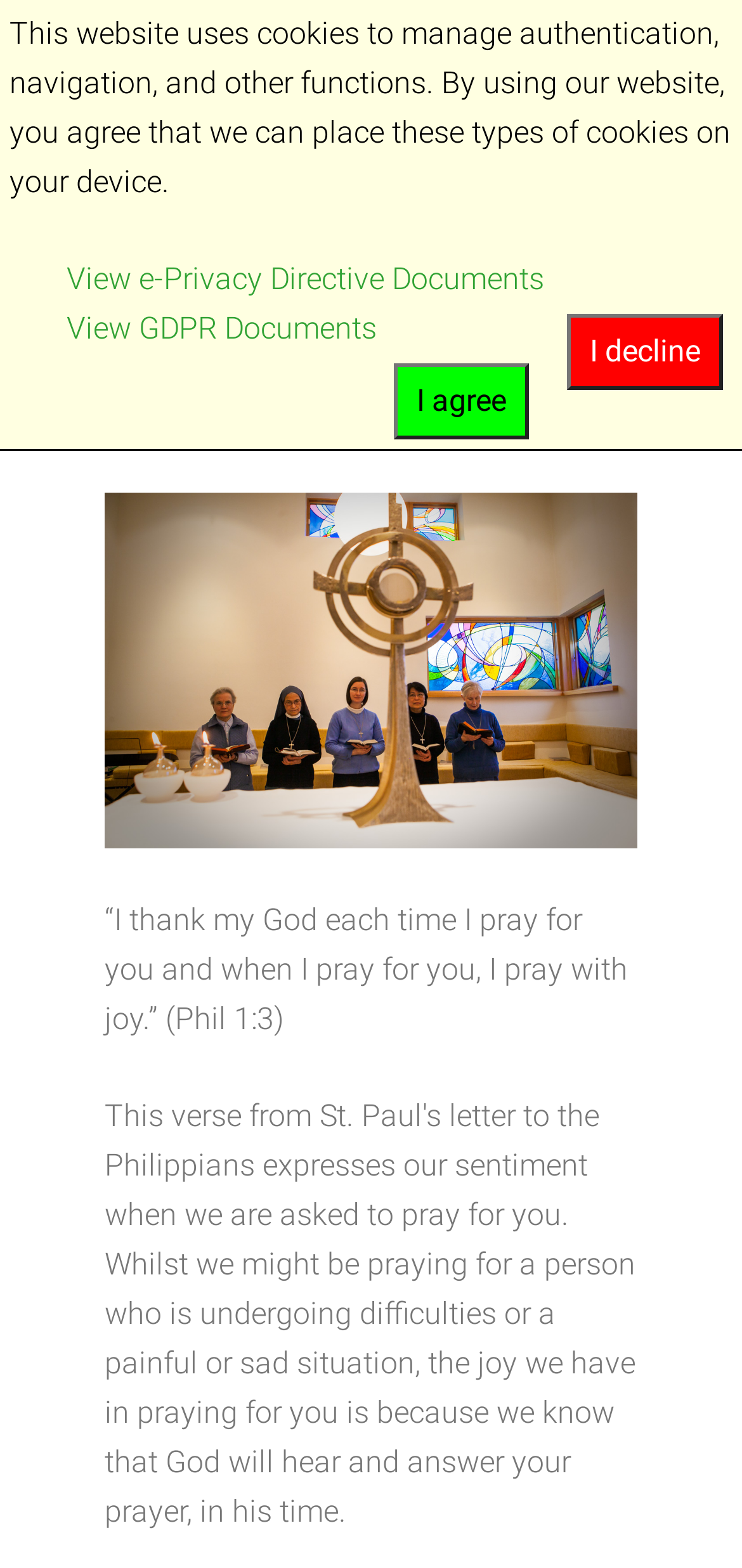Give a one-word or short phrase answer to the question: 
How many links are present on the webpage?

4